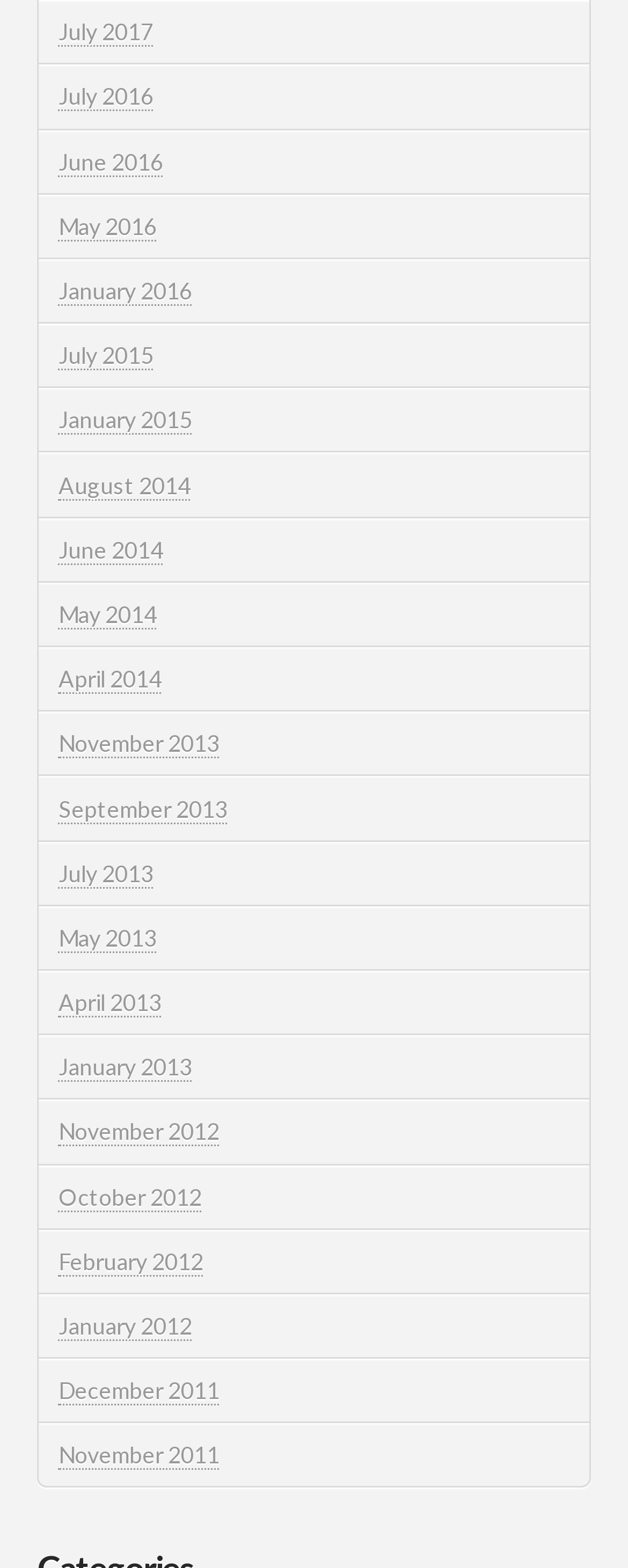What is the latest month available in 2017?
From the details in the image, answer the question comprehensively.

By looking at the list of links, I found that the latest month available in 2017 is July 2017, which is located at the top of the list.